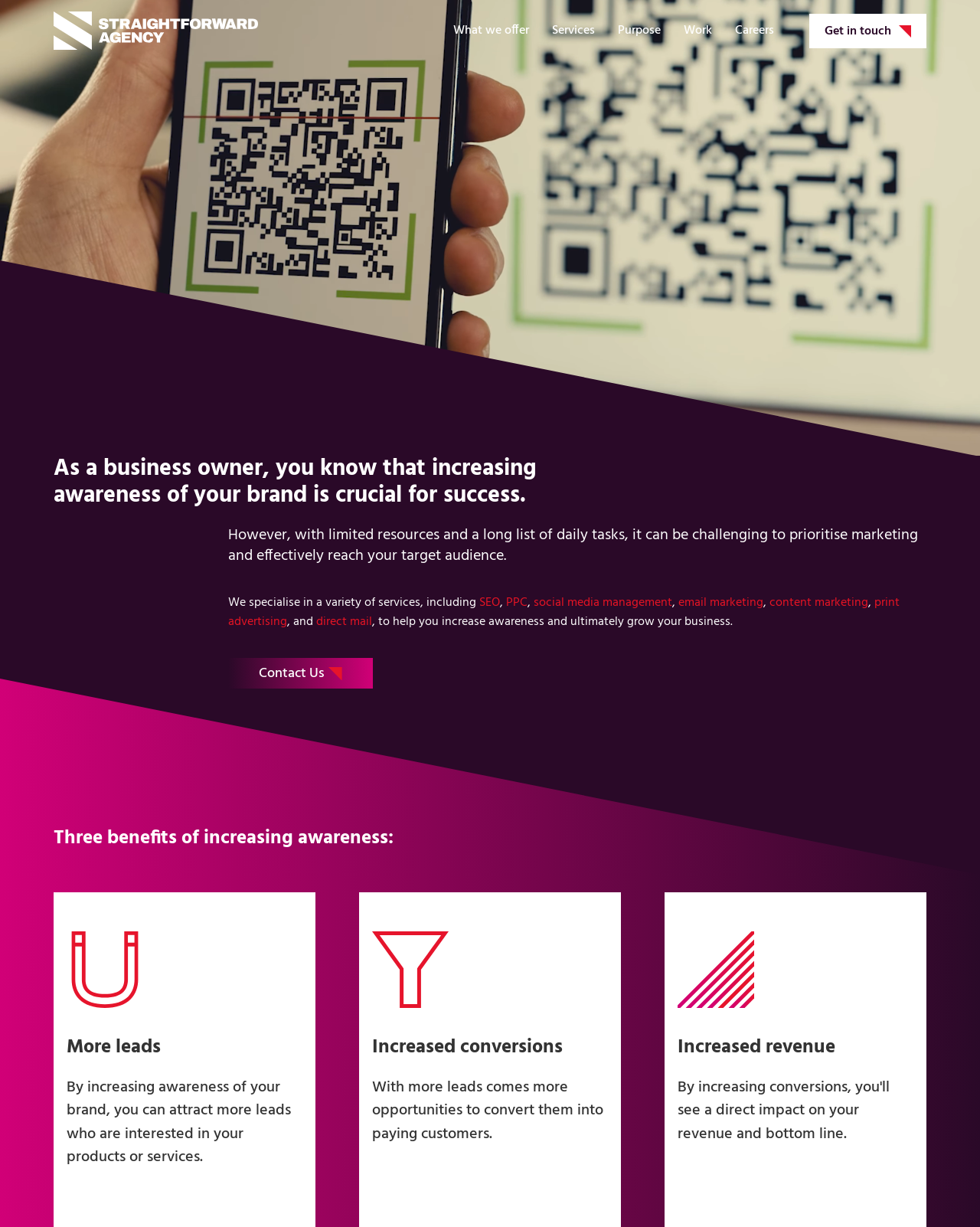Utilize the details in the image to thoroughly answer the following question: What are the three benefits of increasing brand awareness?

The webpage highlights three benefits of increasing brand awareness, which are attracting more leads, converting them into paying customers, and ultimately increasing revenue.